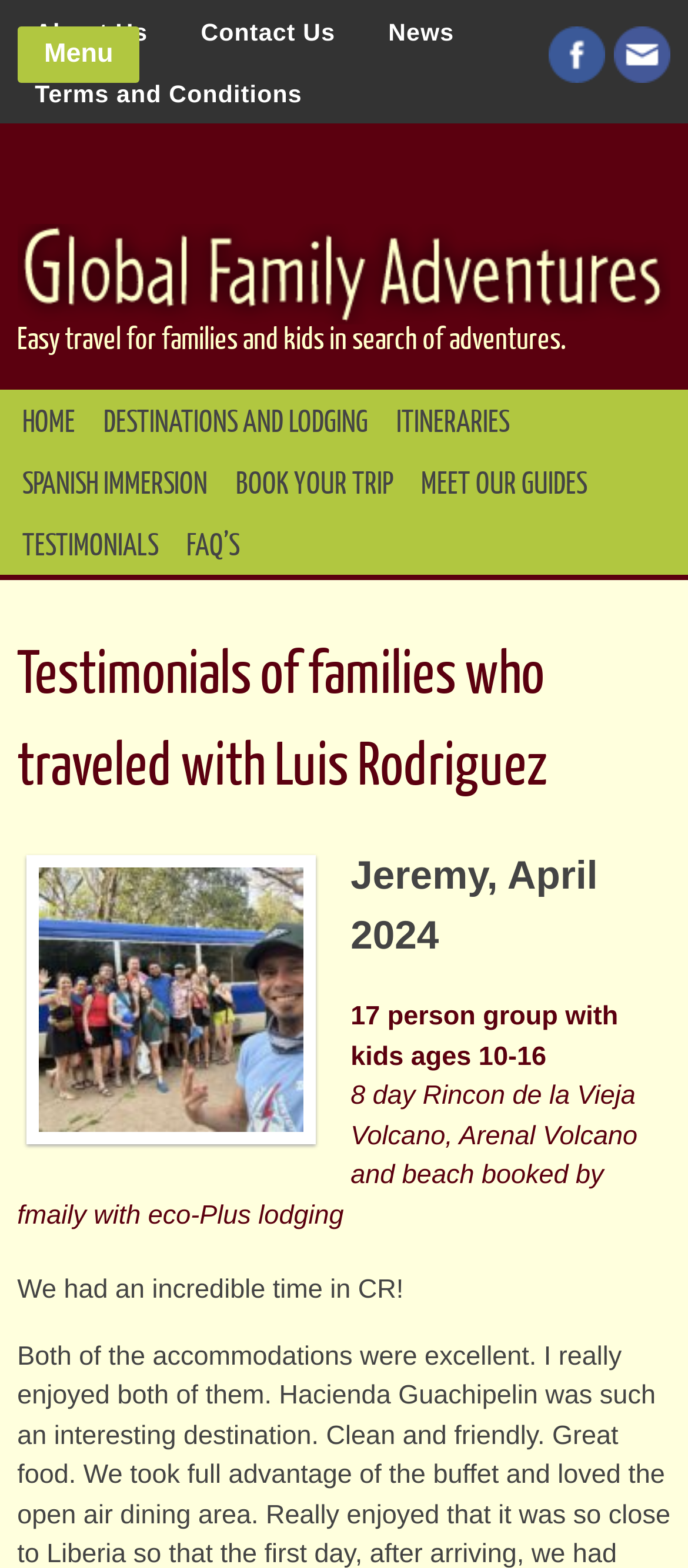Locate the bounding box coordinates of the area where you should click to accomplish the instruction: "Go to DESTINATIONS AND LODGING".

[0.143, 0.249, 0.543, 0.288]